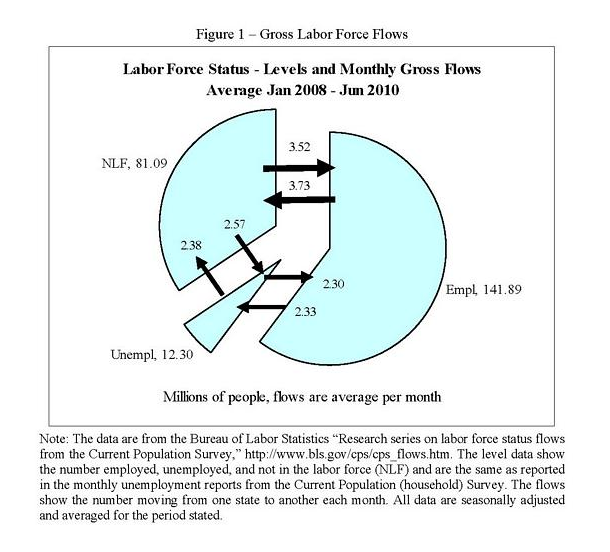What is the purpose of the infographic?
Using the visual information, answer the question in a single word or phrase.

To illustrate labor force status and flows